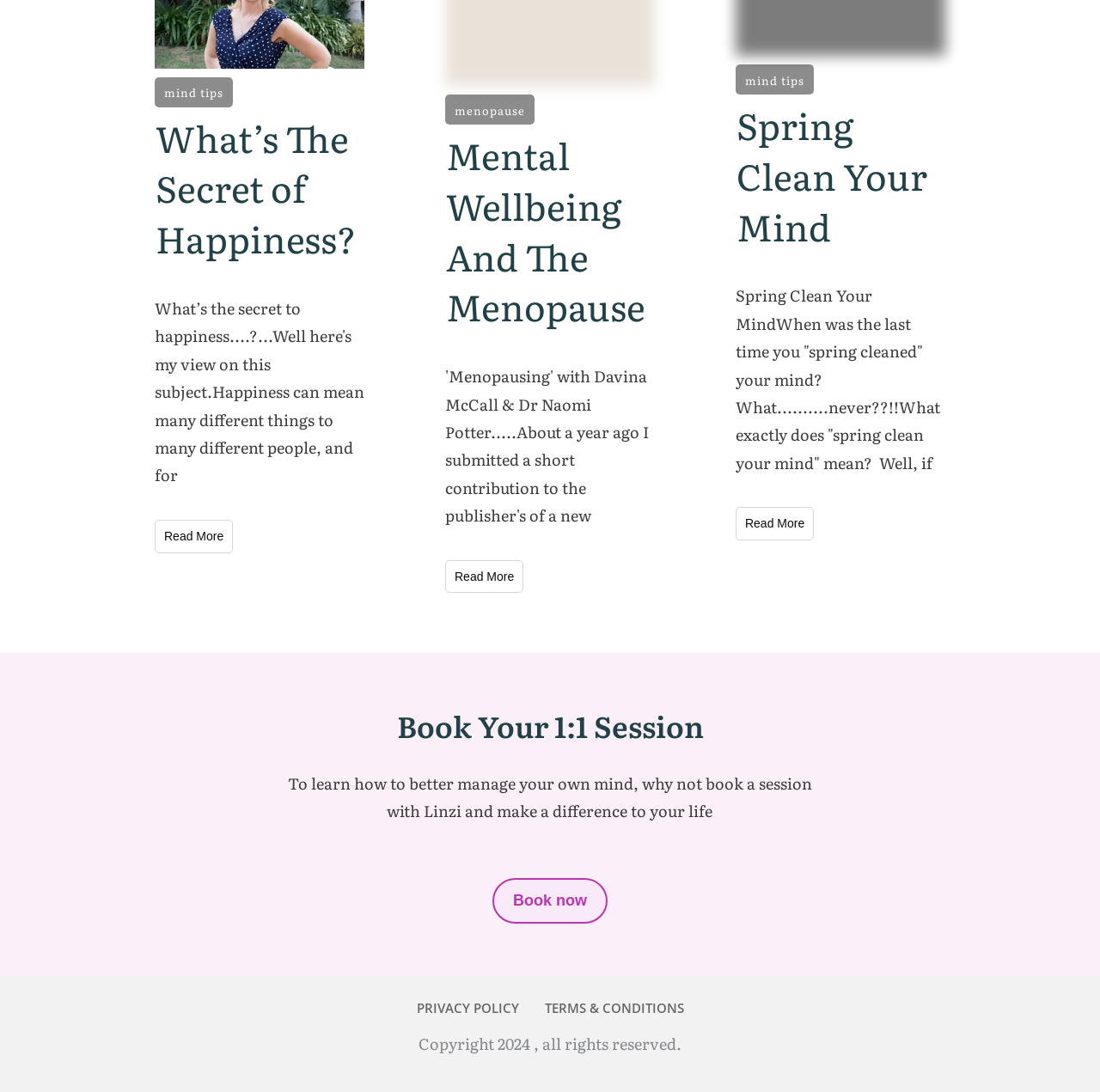From the element description menopause, predict the bounding box coordinates of the UI element. The coordinates must be specified in the format (top-left x, top-left y, bottom-right x, bottom-right y) and should be within the 0 to 1 range.

[0.413, 0.093, 0.477, 0.108]